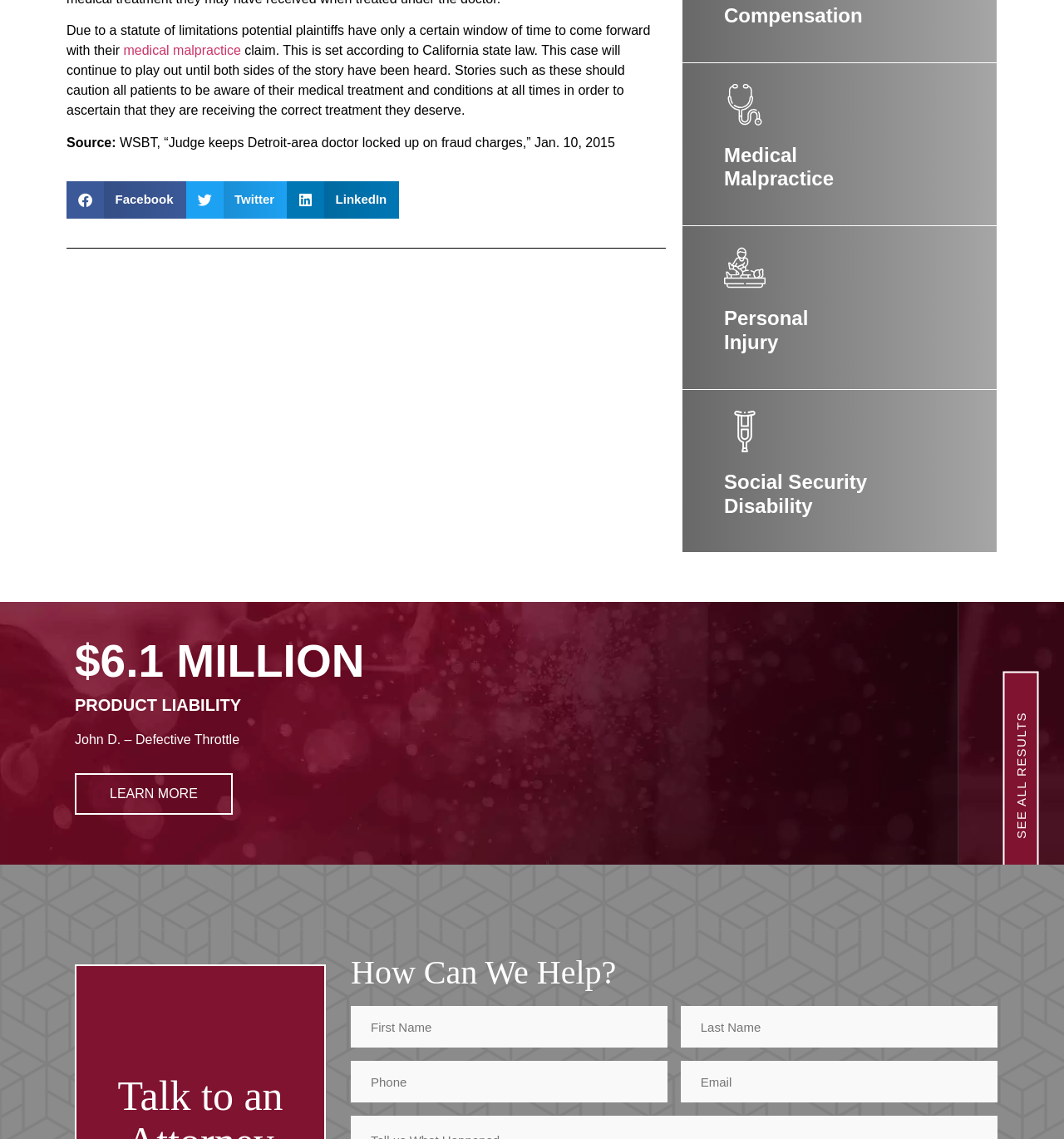Kindly determine the bounding box coordinates for the clickable area to achieve the given instruction: "Enter your first name".

[0.33, 0.883, 0.628, 0.92]